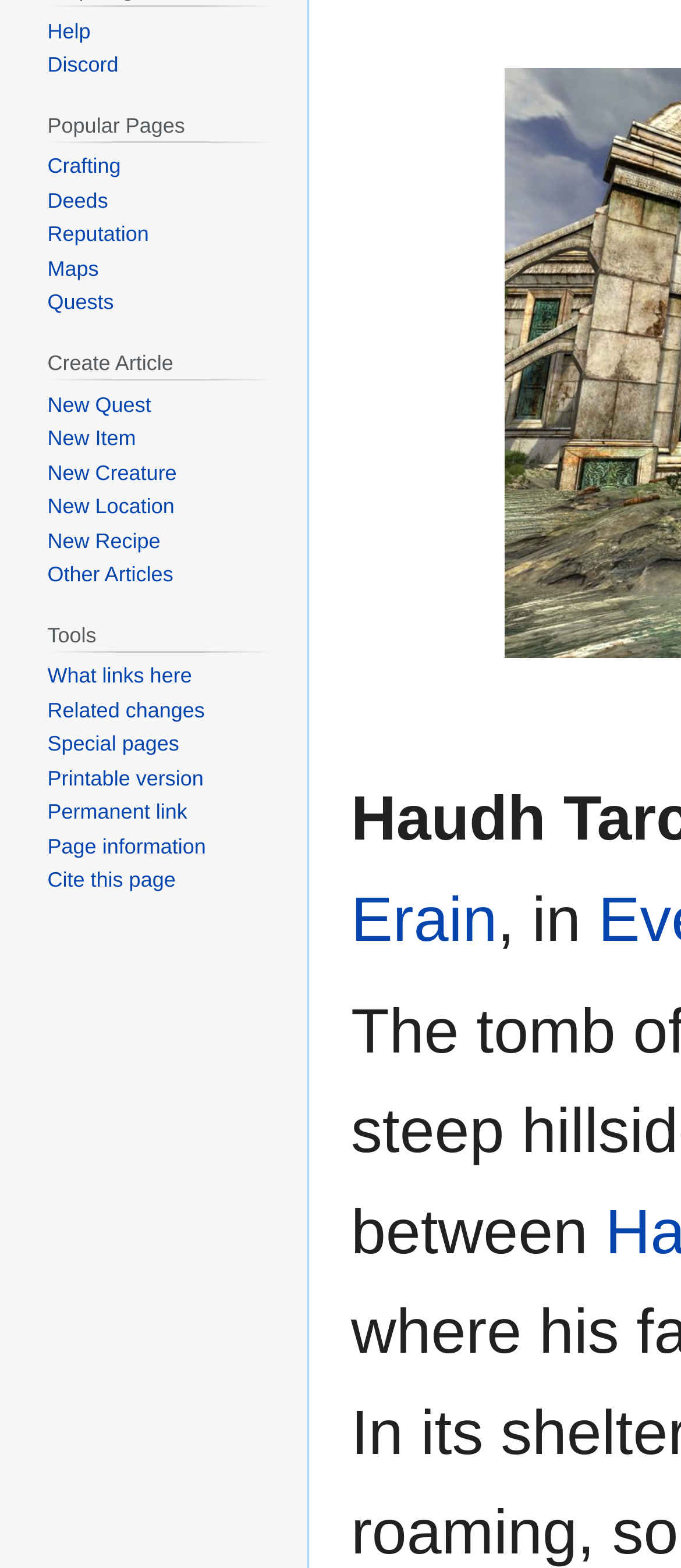Determine the bounding box of the UI element mentioned here: "Cite this page". The coordinates must be in the format [left, top, right, bottom] with values ranging from 0 to 1.

[0.07, 0.554, 0.258, 0.569]